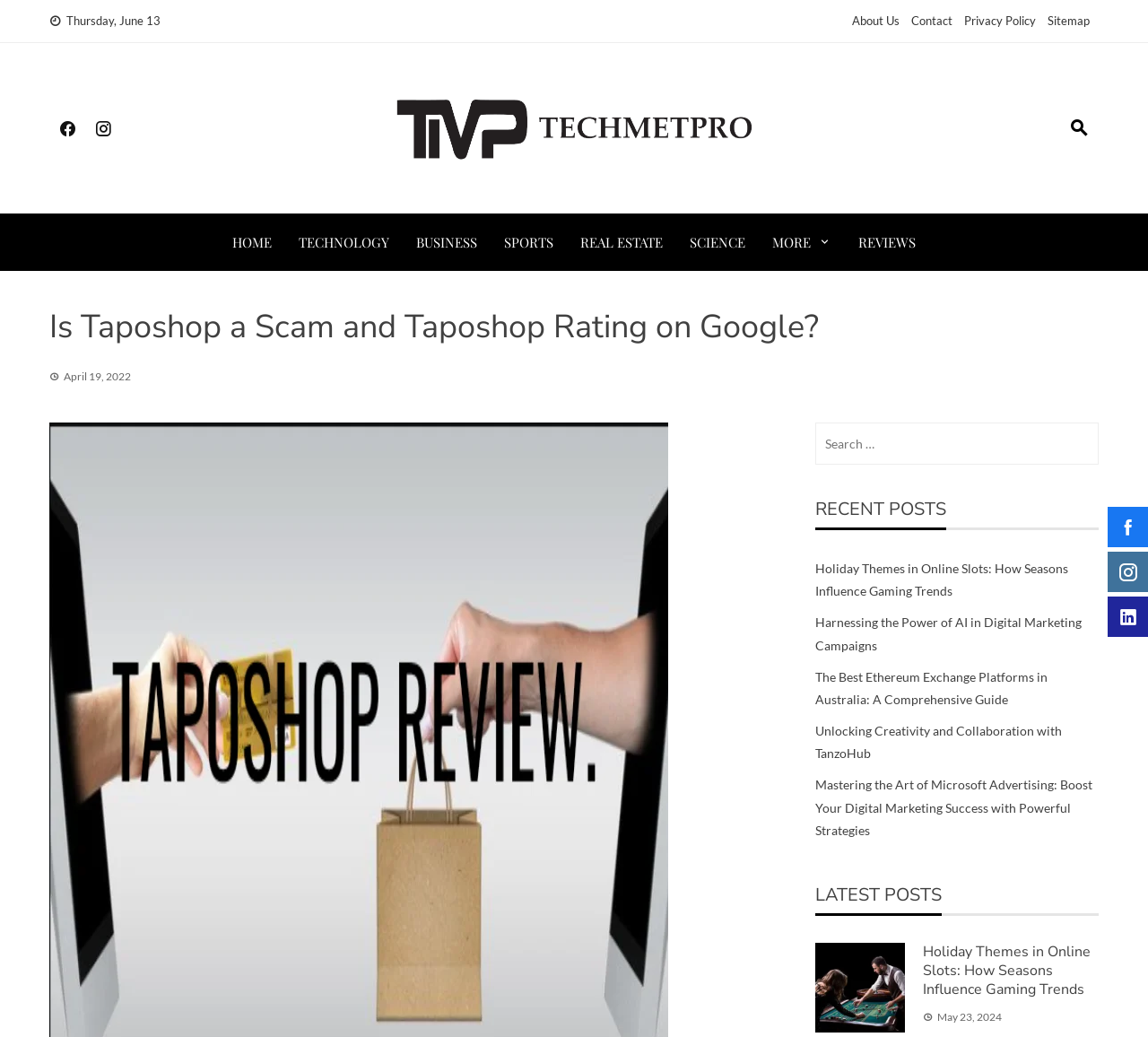Use a single word or phrase to answer this question: 
What is the category of the post 'Harnessing the Power of AI in Digital Marketing Campaigns'?

TECHNOLOGY